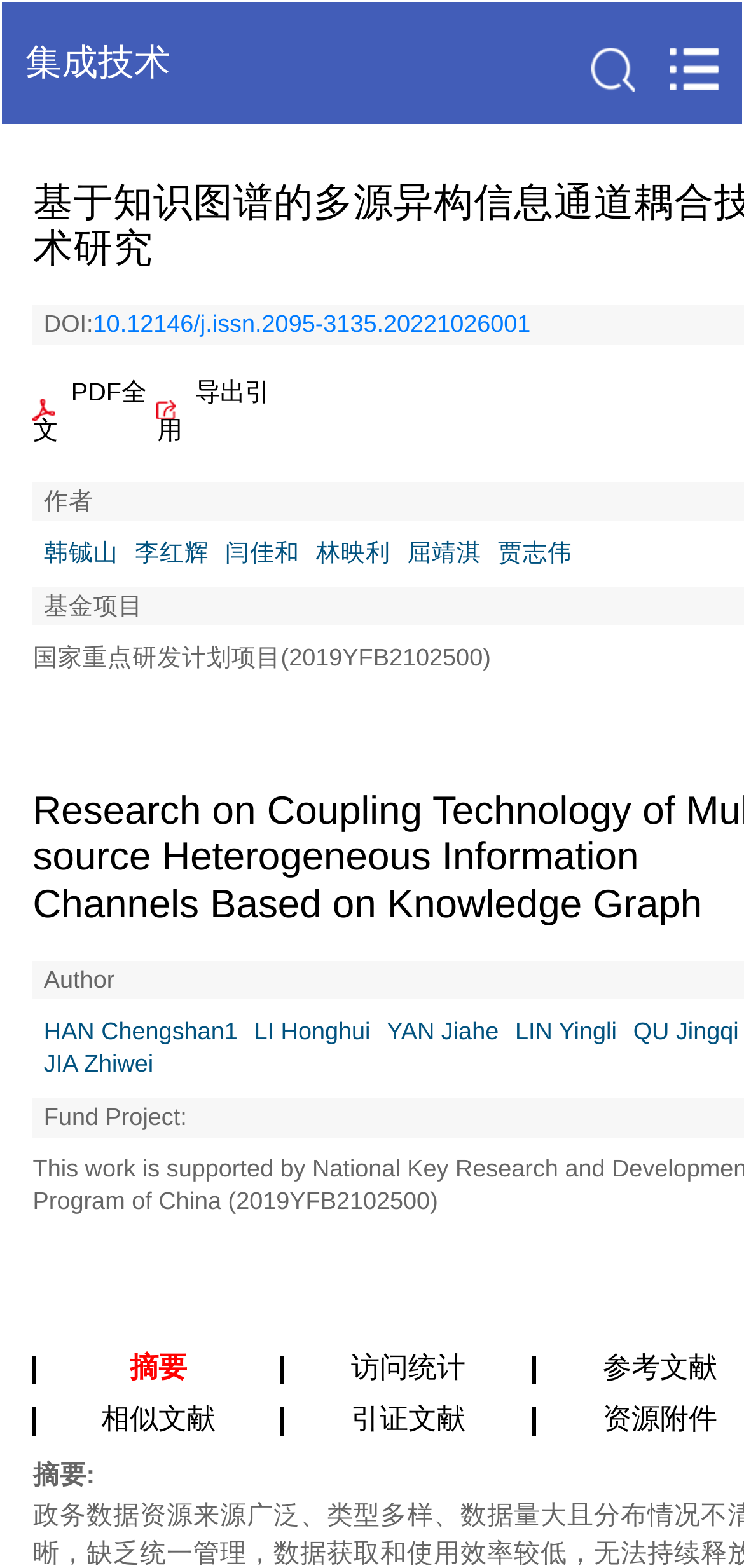From the screenshot, find the bounding box of the UI element matching this description: "LI Honghui". Supply the bounding box coordinates in the form [left, top, right, bottom], each a float between 0 and 1.

[0.327, 0.648, 0.498, 0.669]